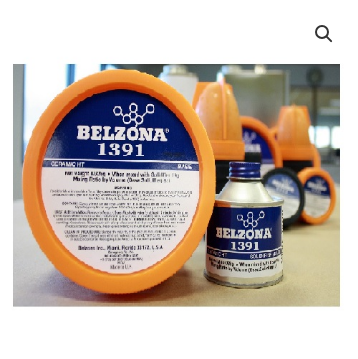Respond with a single word or phrase to the following question:
What is the environment where the products are placed?

Workshop or store